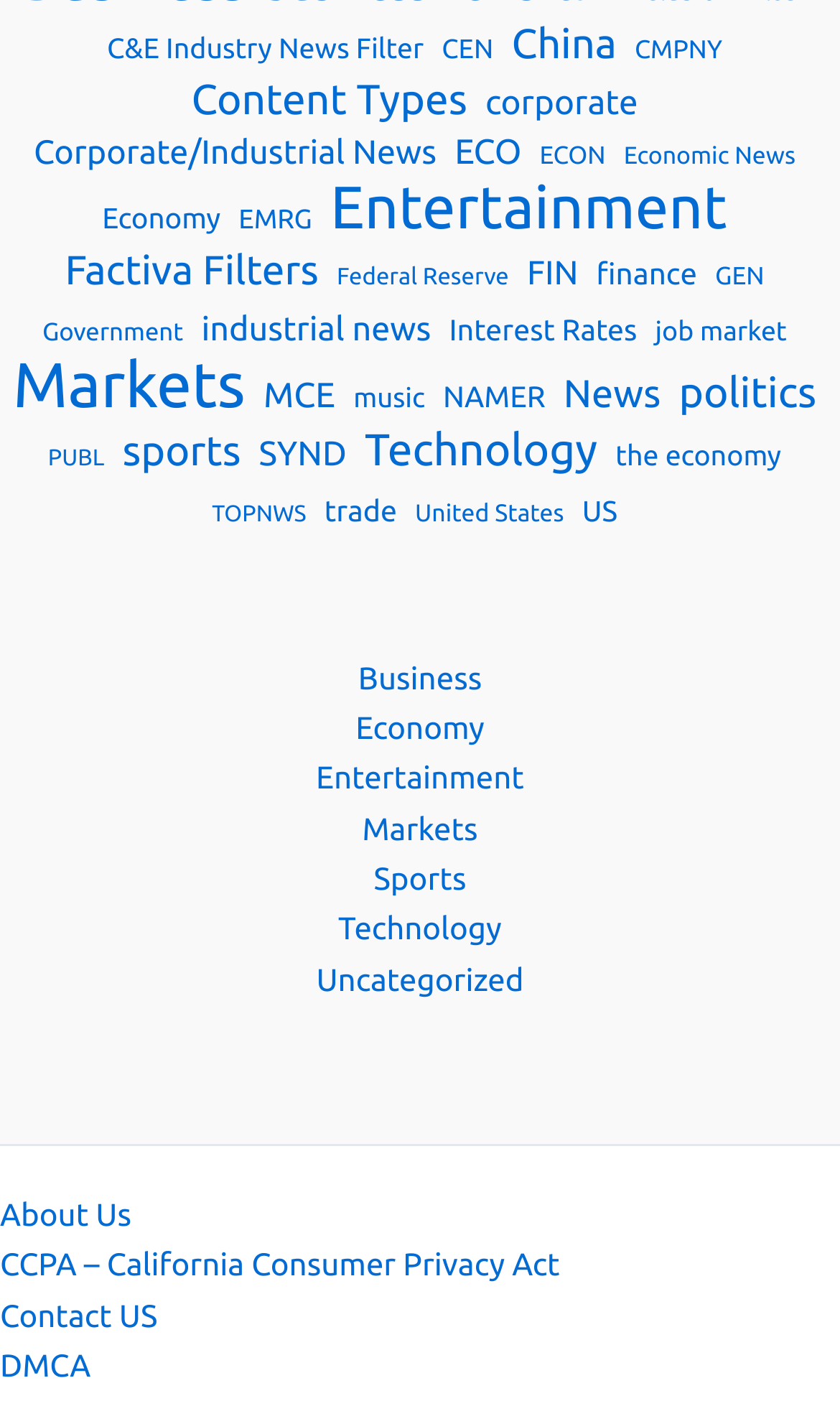Please identify the bounding box coordinates of the element I need to click to follow this instruction: "Explore Technology news".

[0.403, 0.649, 0.597, 0.676]